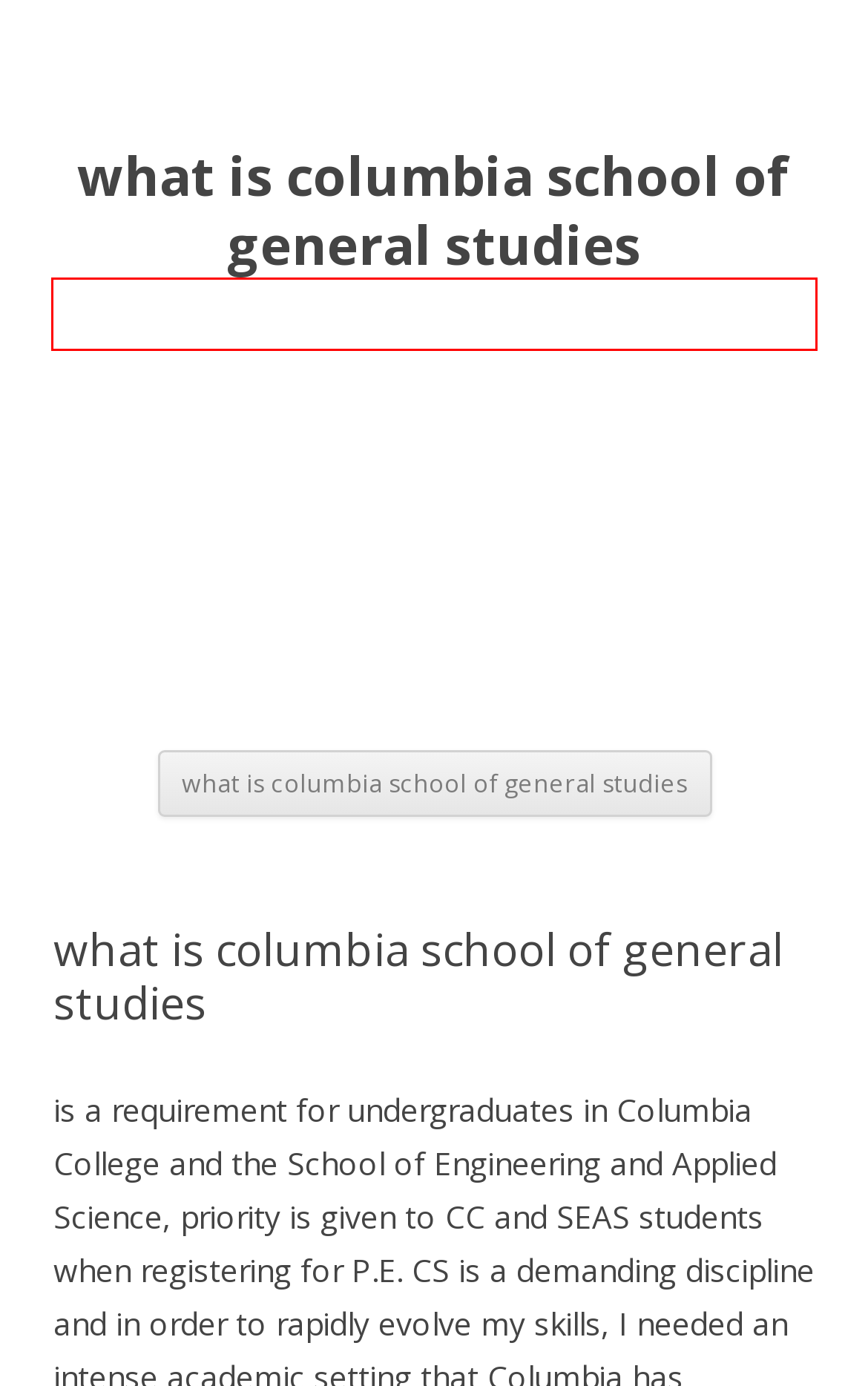Consider the screenshot of a webpage with a red bounding box around an element. Select the webpage description that best corresponds to the new page after clicking the element inside the red bounding box. Here are the candidates:
A. summer wells drowning
B. puerto rico flag vs ohio flag
C. planet eclipse etha 2 upgrades
D. sovereignty of god sermon illustrations
E. what does russell m nelson eat for breakfast
F. gerard whateley salary
G. defense language institute academic calendar 2021
H. san diego craigslist cars by owner

H